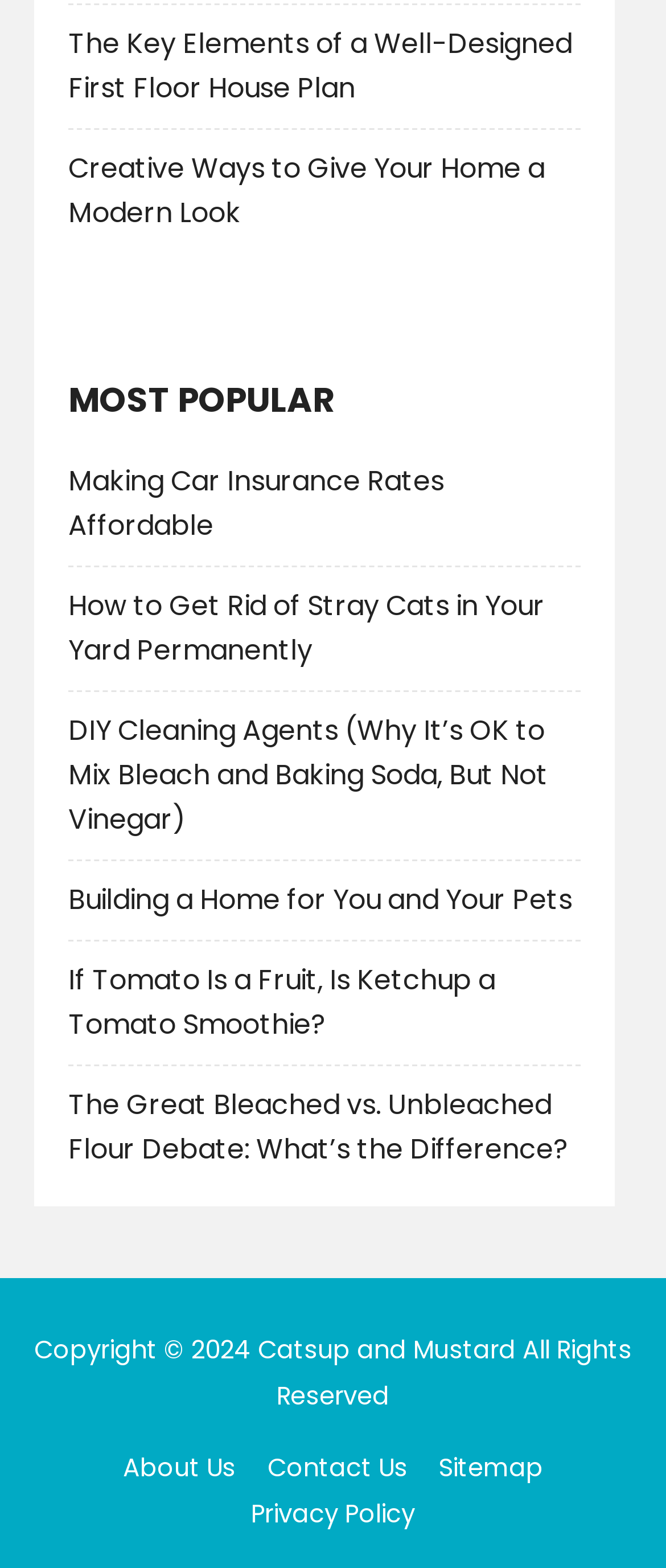Determine the coordinates of the bounding box that should be clicked to complete the instruction: "Visit the about us page". The coordinates should be represented by four float numbers between 0 and 1: [left, top, right, bottom].

[0.166, 0.925, 0.372, 0.947]